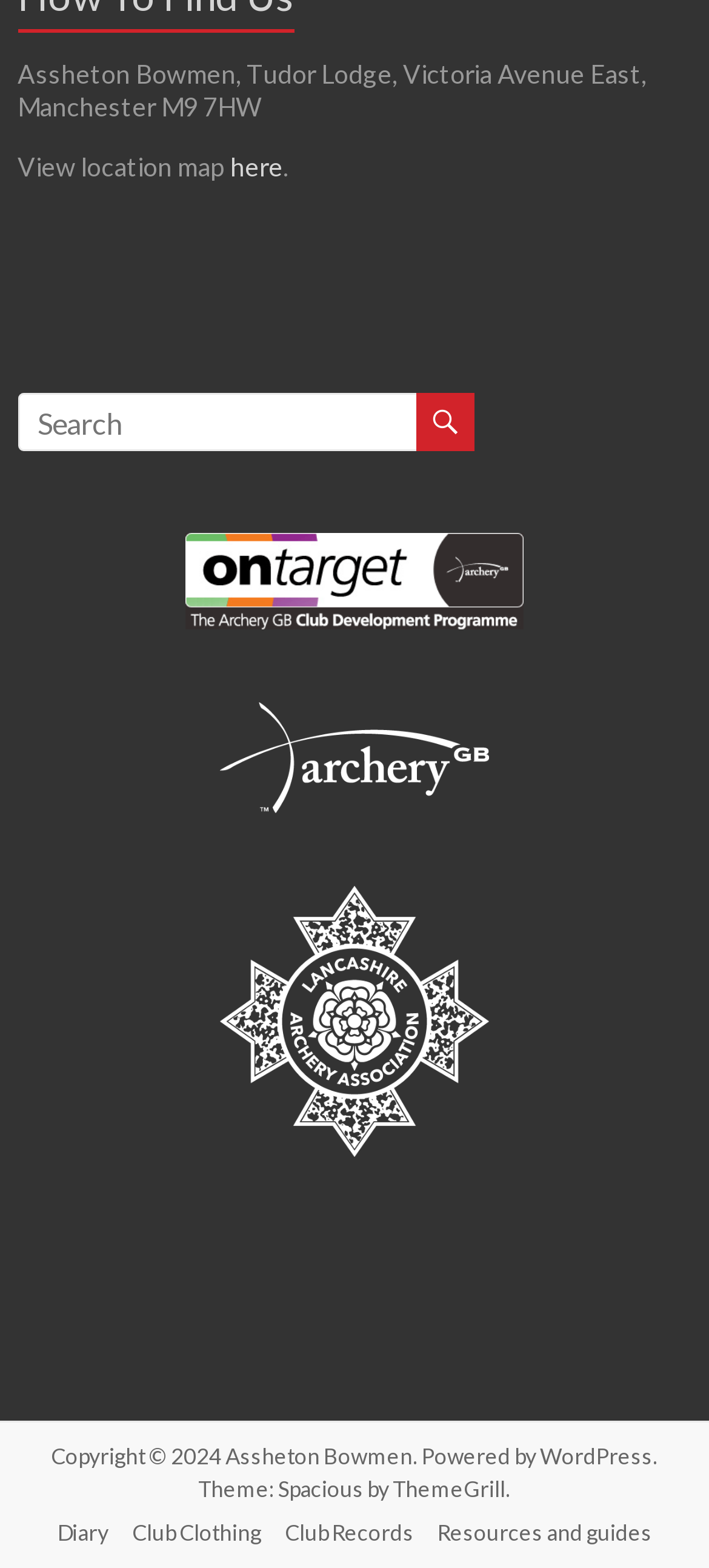Determine the bounding box coordinates of the target area to click to execute the following instruction: "Go to the Diary page."

[0.068, 0.962, 0.165, 0.986]